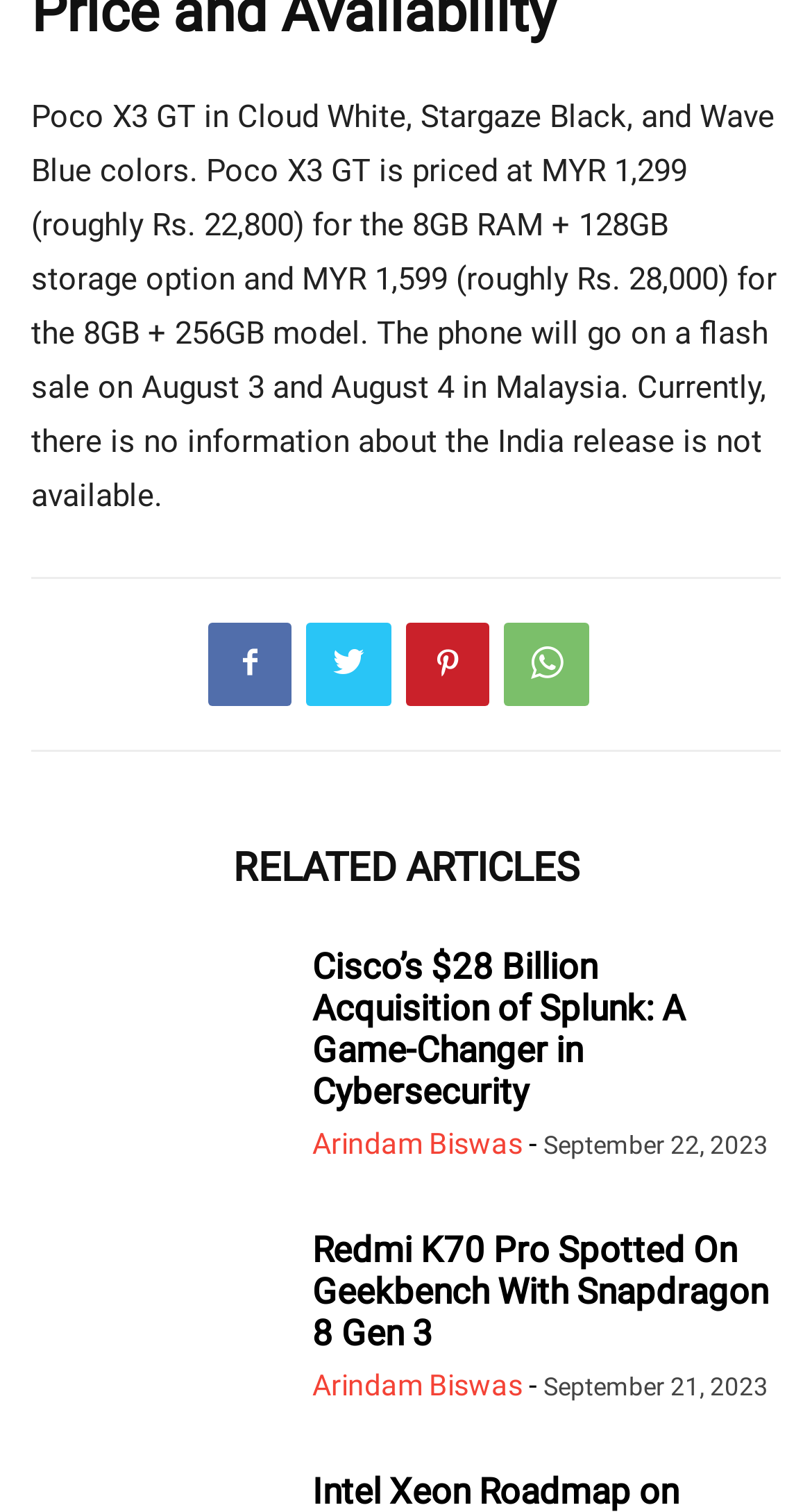What is the name of the phone spotted on Geekbench?
Answer the question with as much detail as possible.

The webpage mentions that the Redmi K70 Pro was spotted on Geekbench with Snapdragon 8 Gen 3, as stated in the article title.